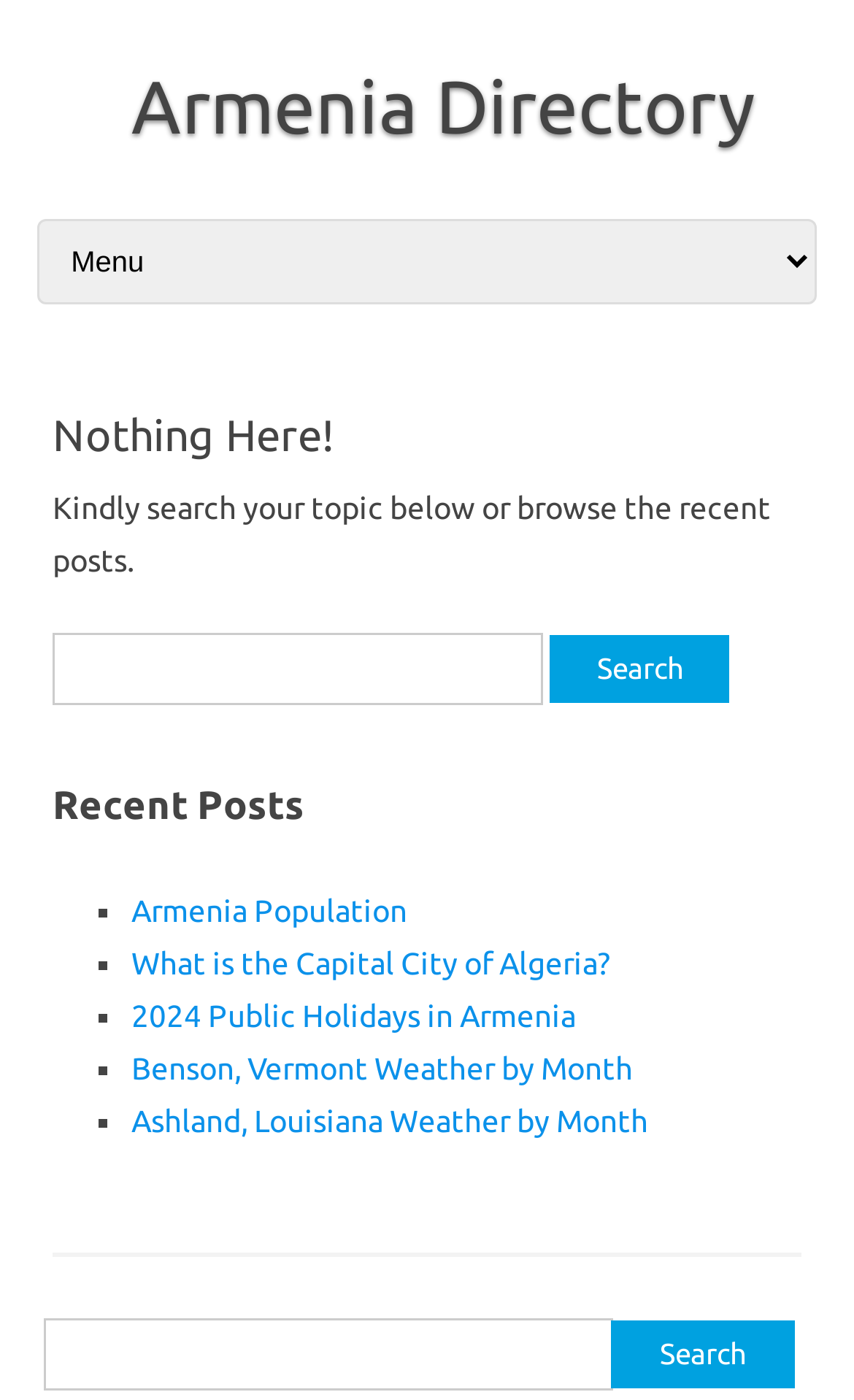Locate the bounding box coordinates of the area that needs to be clicked to fulfill the following instruction: "Skip to content". The coordinates should be in the format of four float numbers between 0 and 1, namely [left, top, right, bottom].

[0.034, 0.15, 0.283, 0.172]